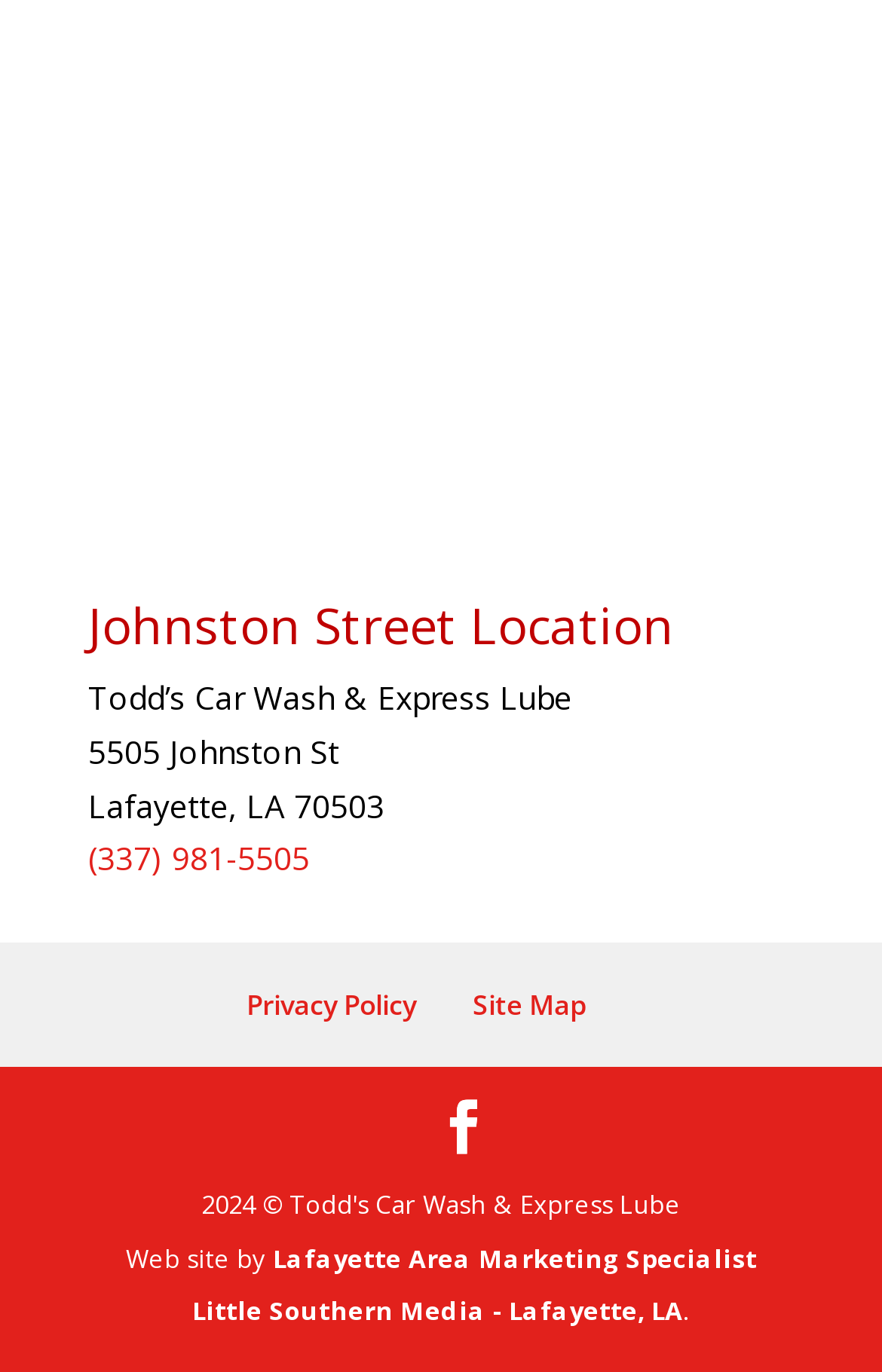Given the description "Site Map", determine the bounding box of the corresponding UI element.

[0.536, 0.719, 0.664, 0.747]